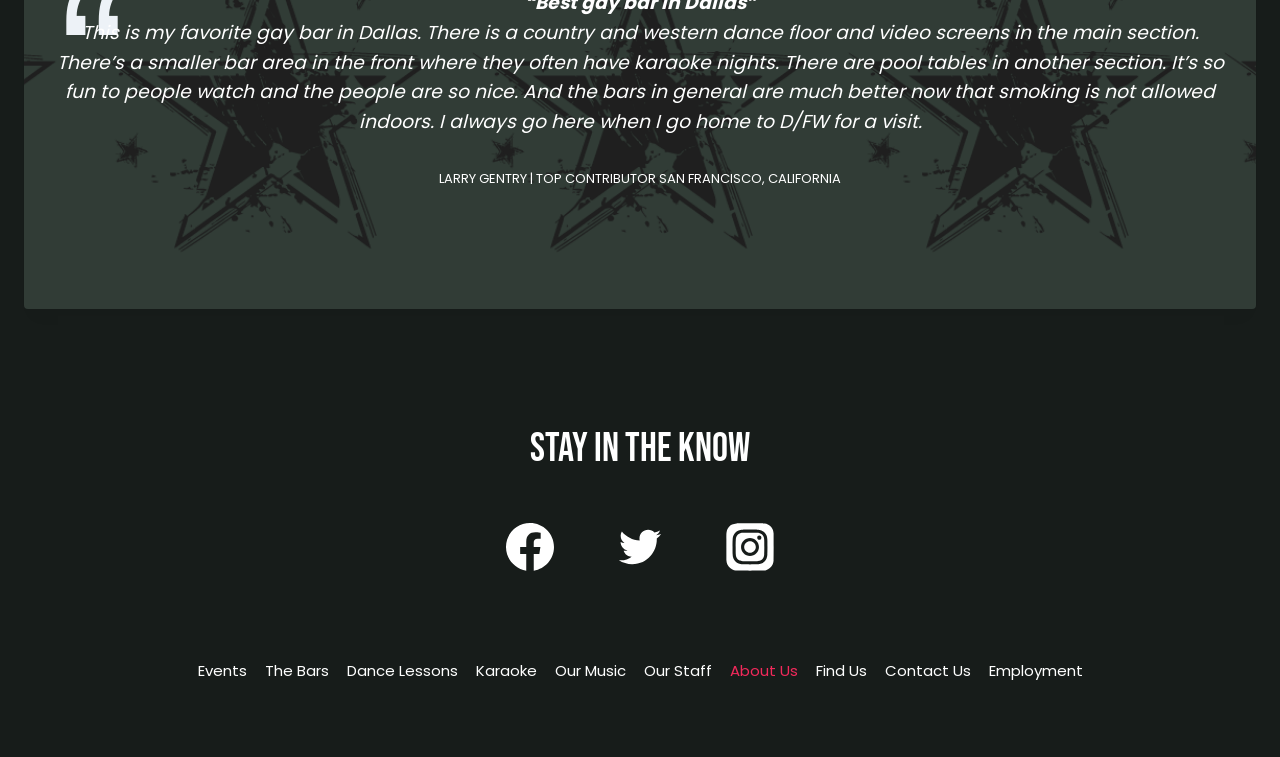What is the author's favorite gay bar in?
Using the details shown in the screenshot, provide a comprehensive answer to the question.

The author mentions in the StaticText element that 'This is my favorite gay bar in Dallas.'